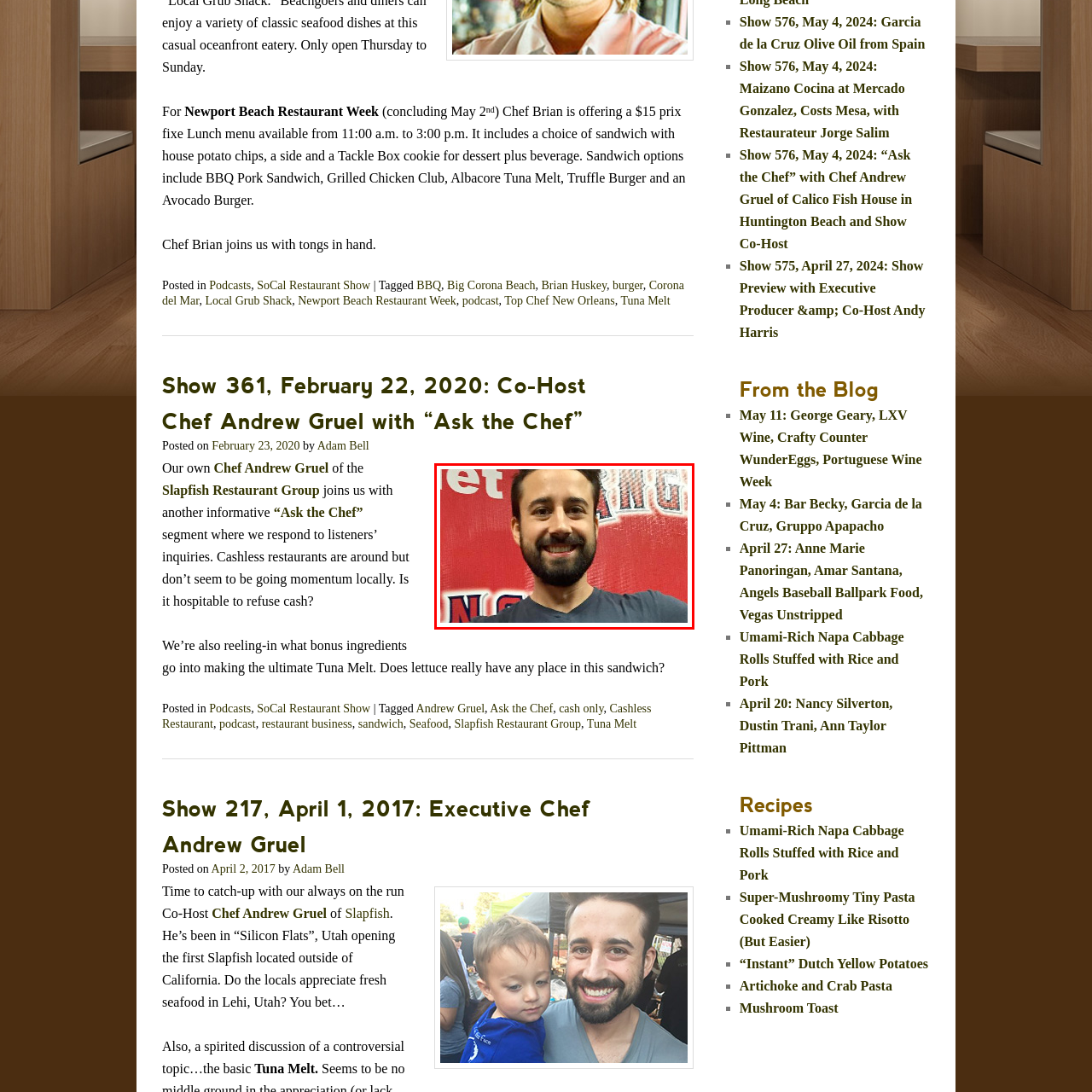What is the man's facial expression?
Look at the image framed by the red bounding box and provide an in-depth response.

The man in the image has a warm and inviting demeanor, and his facial expression is a friendly smile, which conveys approachability and suggests he might be involved in an interactive or hosting role.